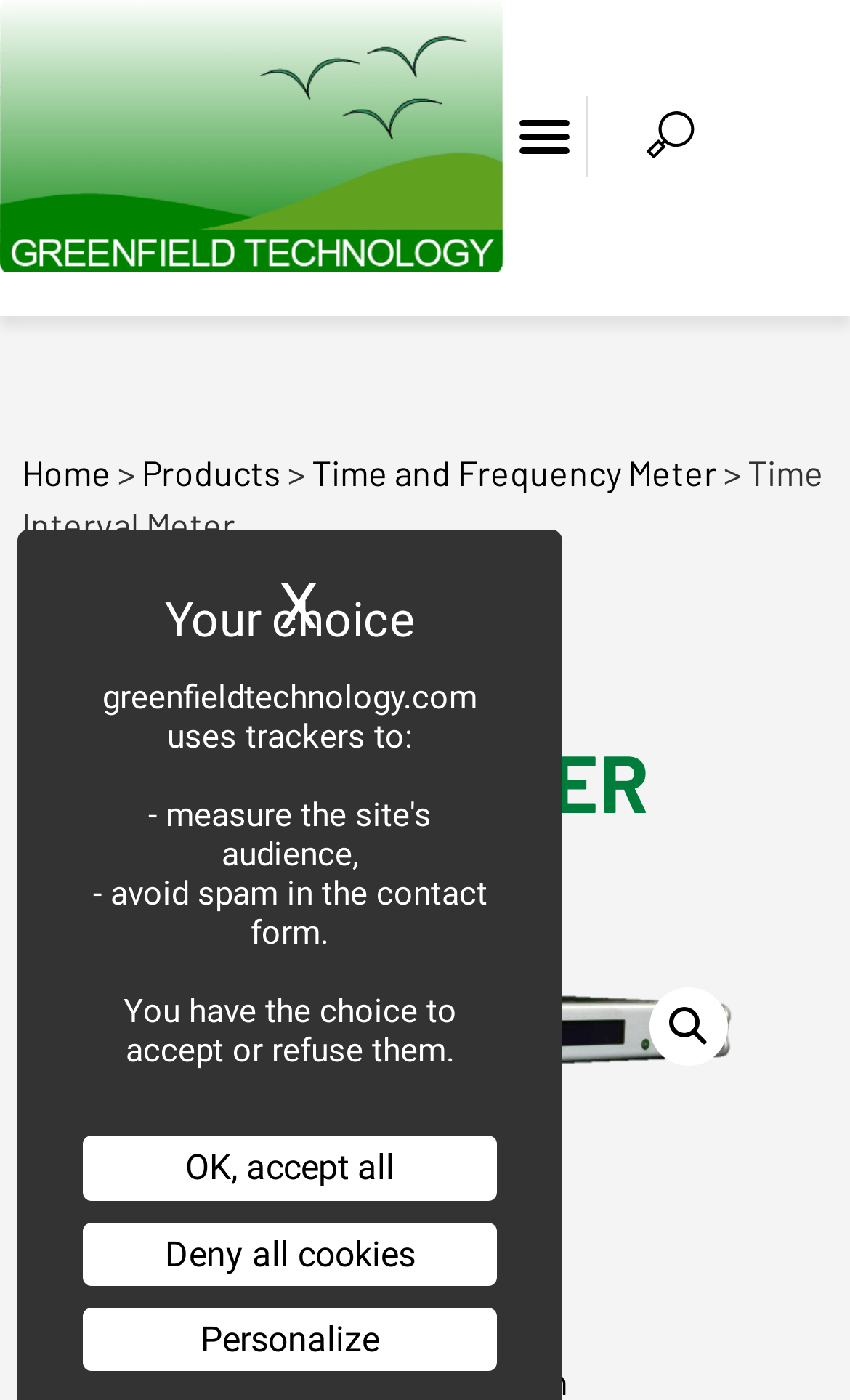Predict the bounding box coordinates of the area that should be clicked to accomplish the following instruction: "Click the search icon". The bounding box coordinates should consist of four float numbers between 0 and 1, i.e., [left, top, right, bottom].

[0.764, 0.705, 0.856, 0.761]